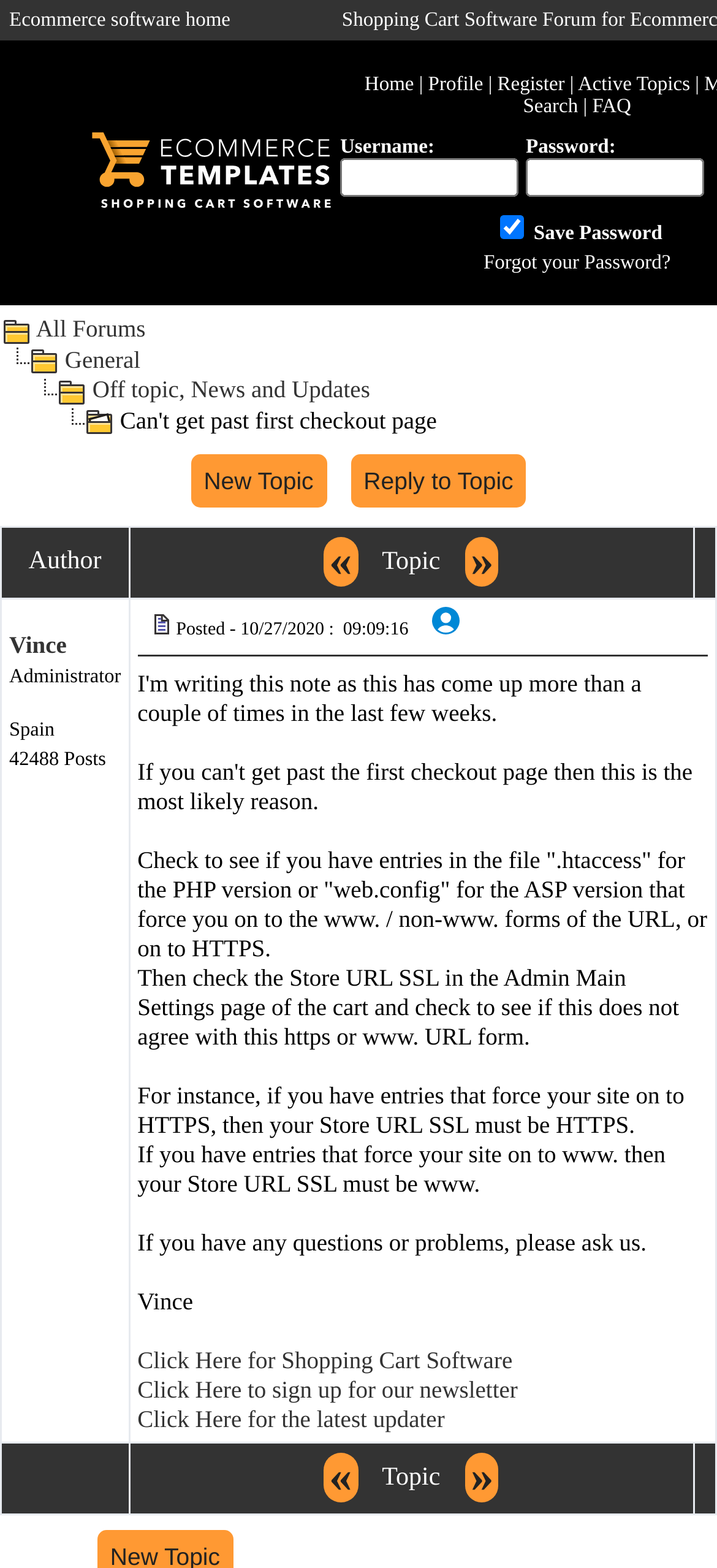What is the topic of the first post?
Give a single word or phrase answer based on the content of the image.

Can't get past first checkout page